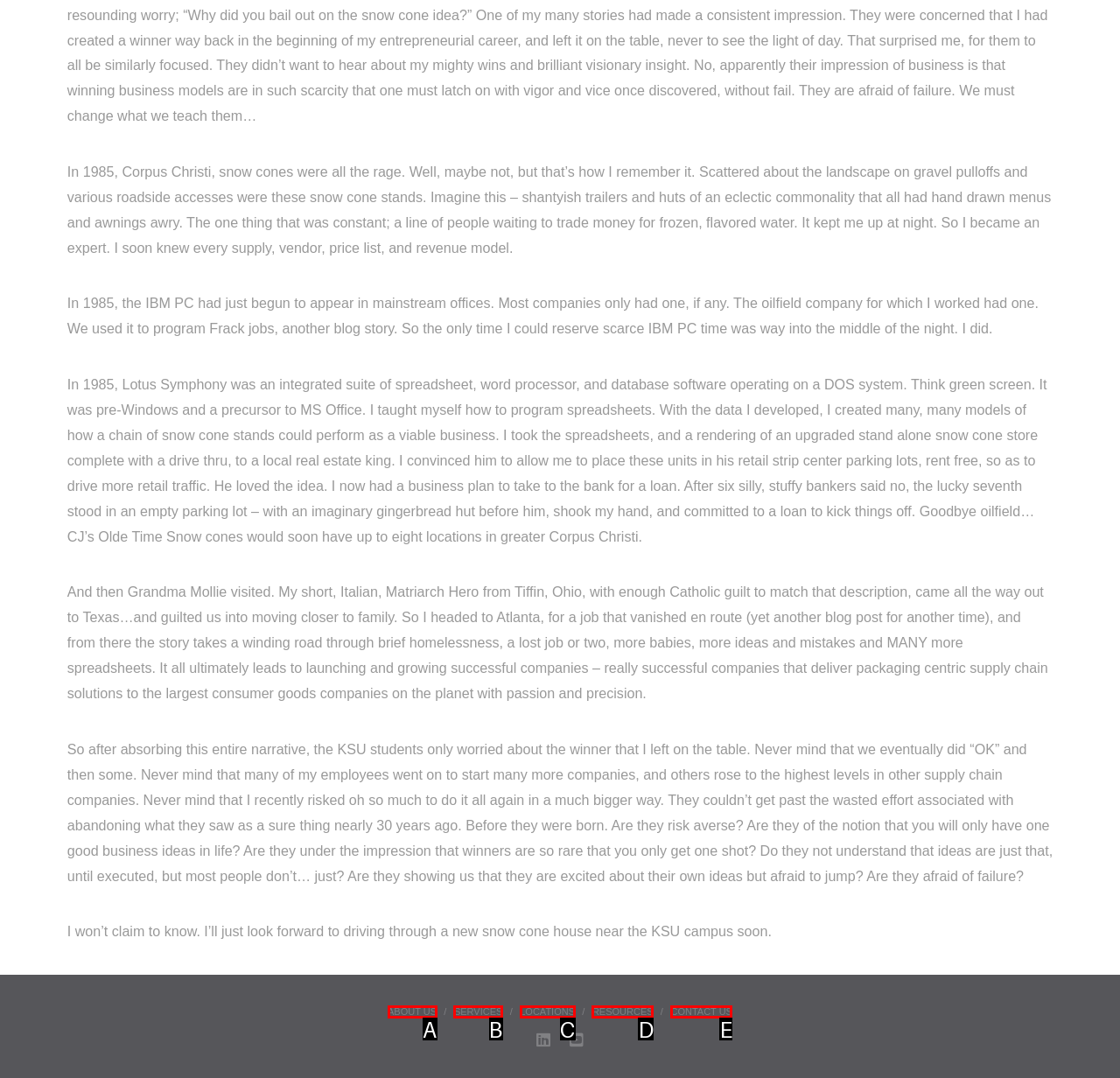Given the description: ABOUT US, identify the HTML element that corresponds to it. Respond with the letter of the correct option.

A